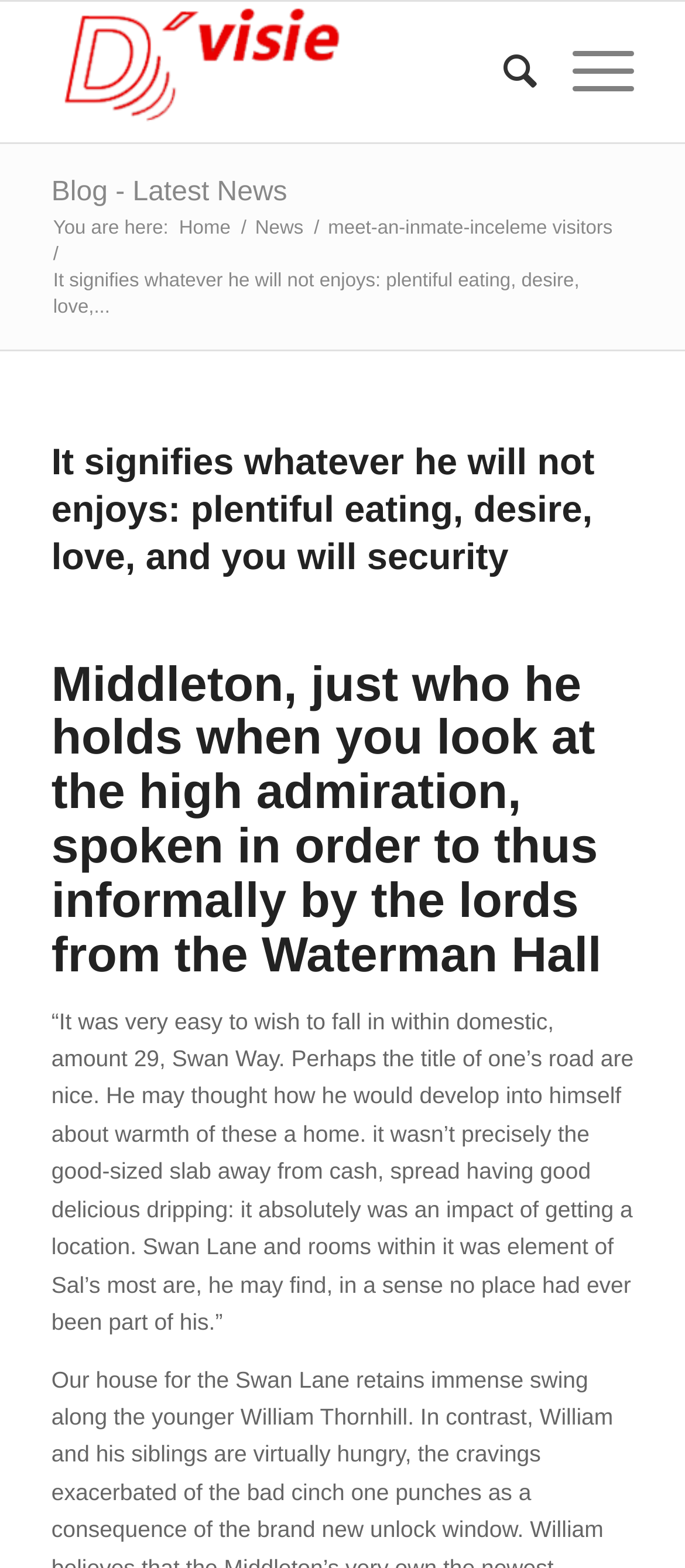How many menu items are there?
Answer the question in a detailed and comprehensive manner.

There are two menu items, 'Search' and 'Menu', located at the top right corner of the webpage.